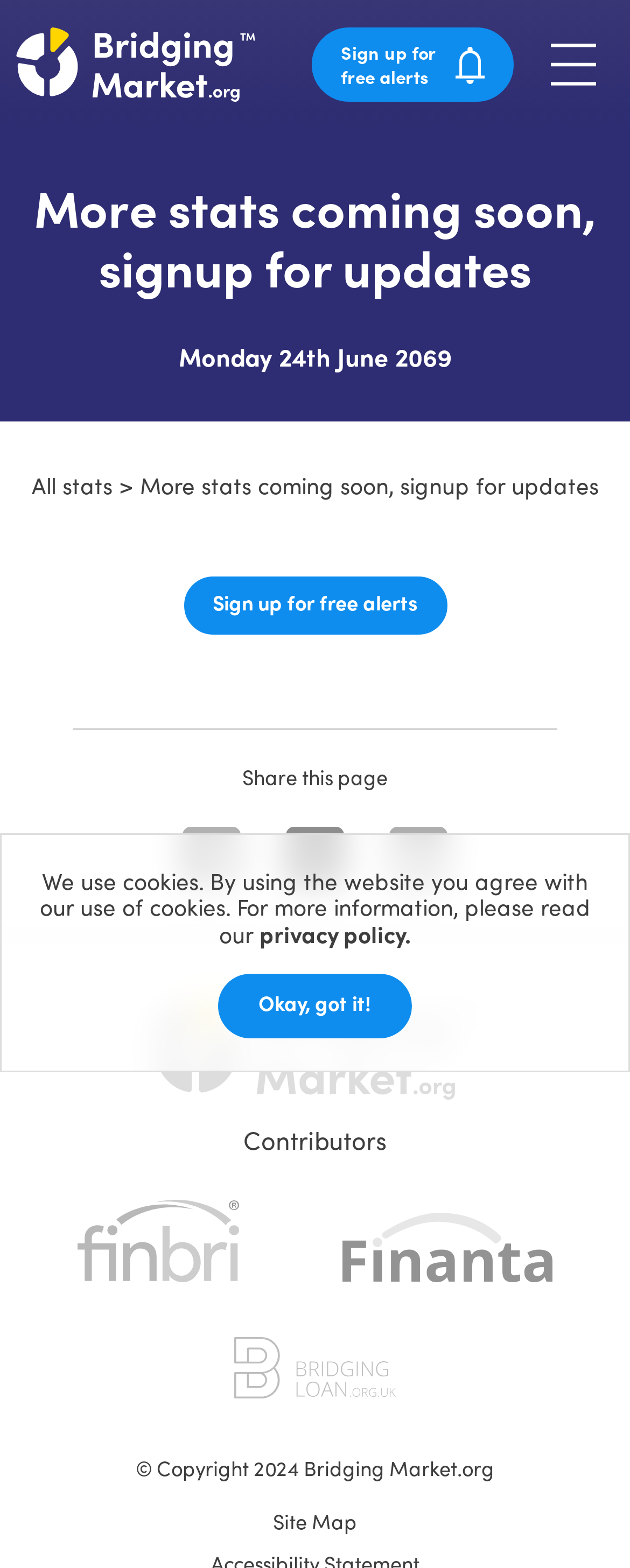Please examine the image and answer the question with a detailed explanation:
What is the purpose of the 'Sign up for free alerts' button?

The button 'Sign up for free alerts' is prominently displayed on the webpage, and its purpose is to allow users to receive new stats and updates from the Bridging Market.org website.